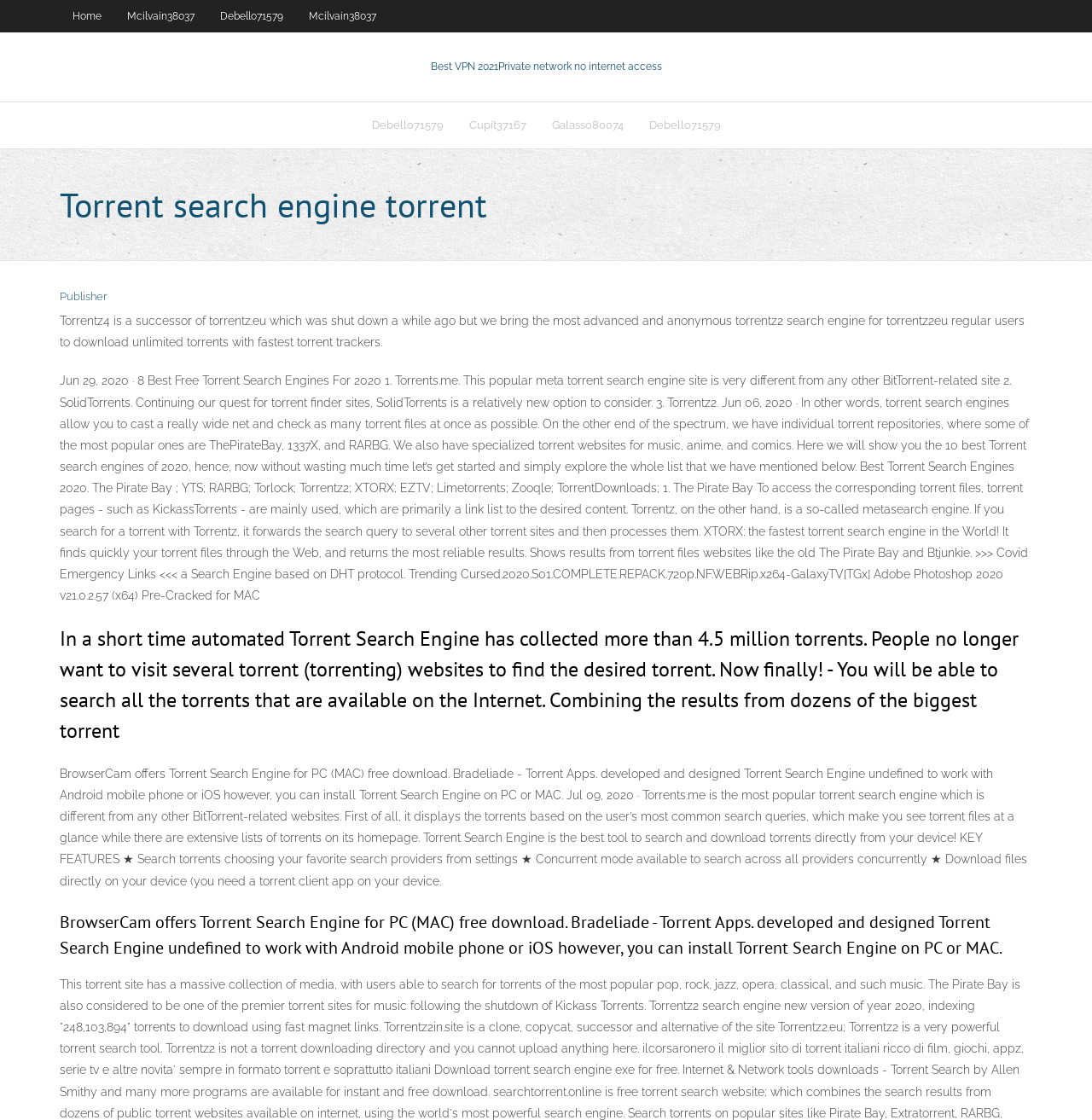Utilize the information from the image to answer the question in detail:
What is the purpose of this website?

Based on the meta description and the content of the webpage, it appears that this website is a torrent search engine, allowing users to search for torrents and download them. The website provides a search function and lists various torrent search engines and repositories, indicating its purpose is to facilitate torrent searching and downloading.